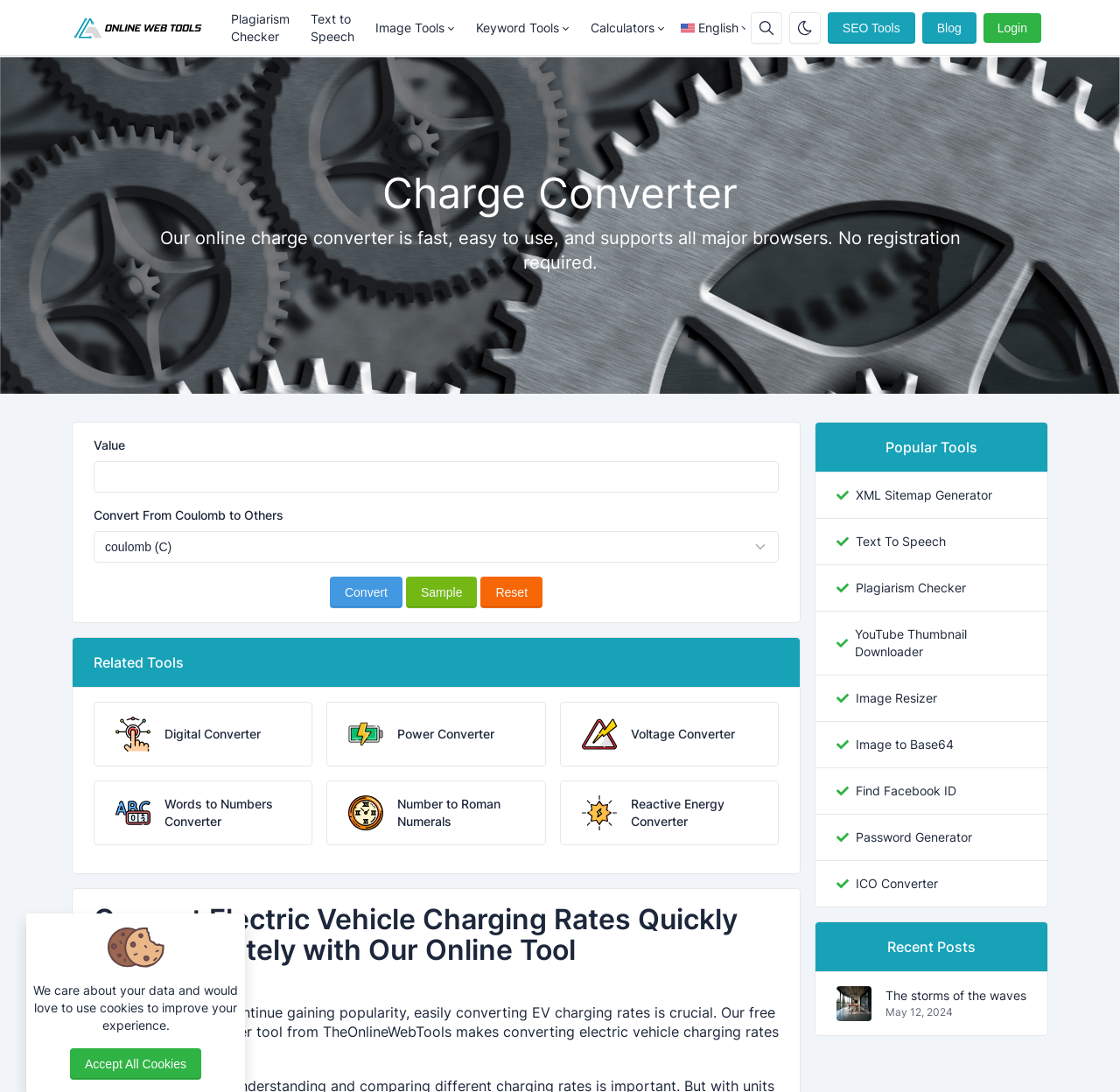Find the bounding box coordinates of the element's region that should be clicked in order to follow the given instruction: "Reset the converter". The coordinates should consist of four float numbers between 0 and 1, i.e., [left, top, right, bottom].

[0.429, 0.528, 0.484, 0.557]